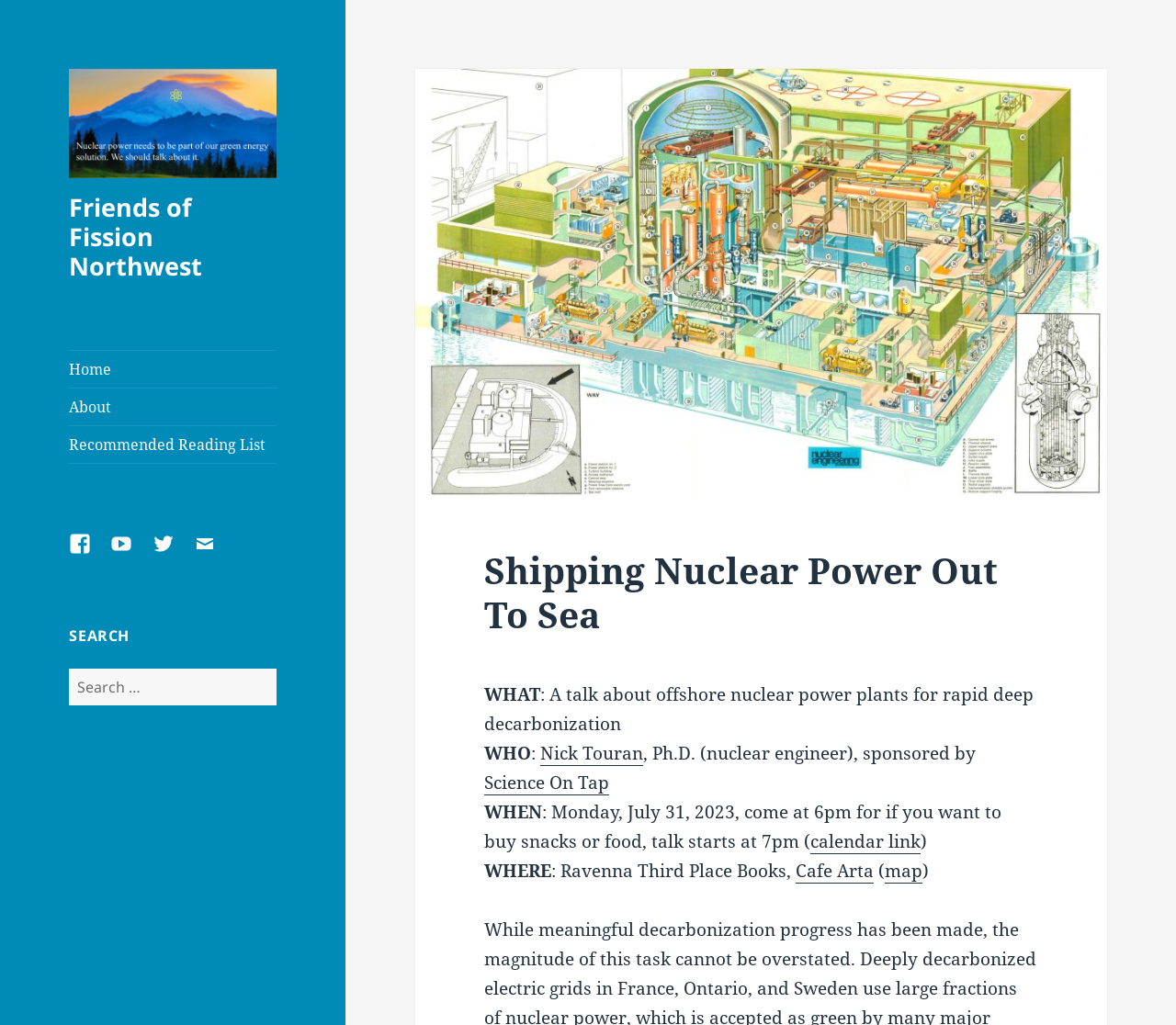Identify and extract the main heading of the webpage.

Shipping Nuclear Power Out To Sea